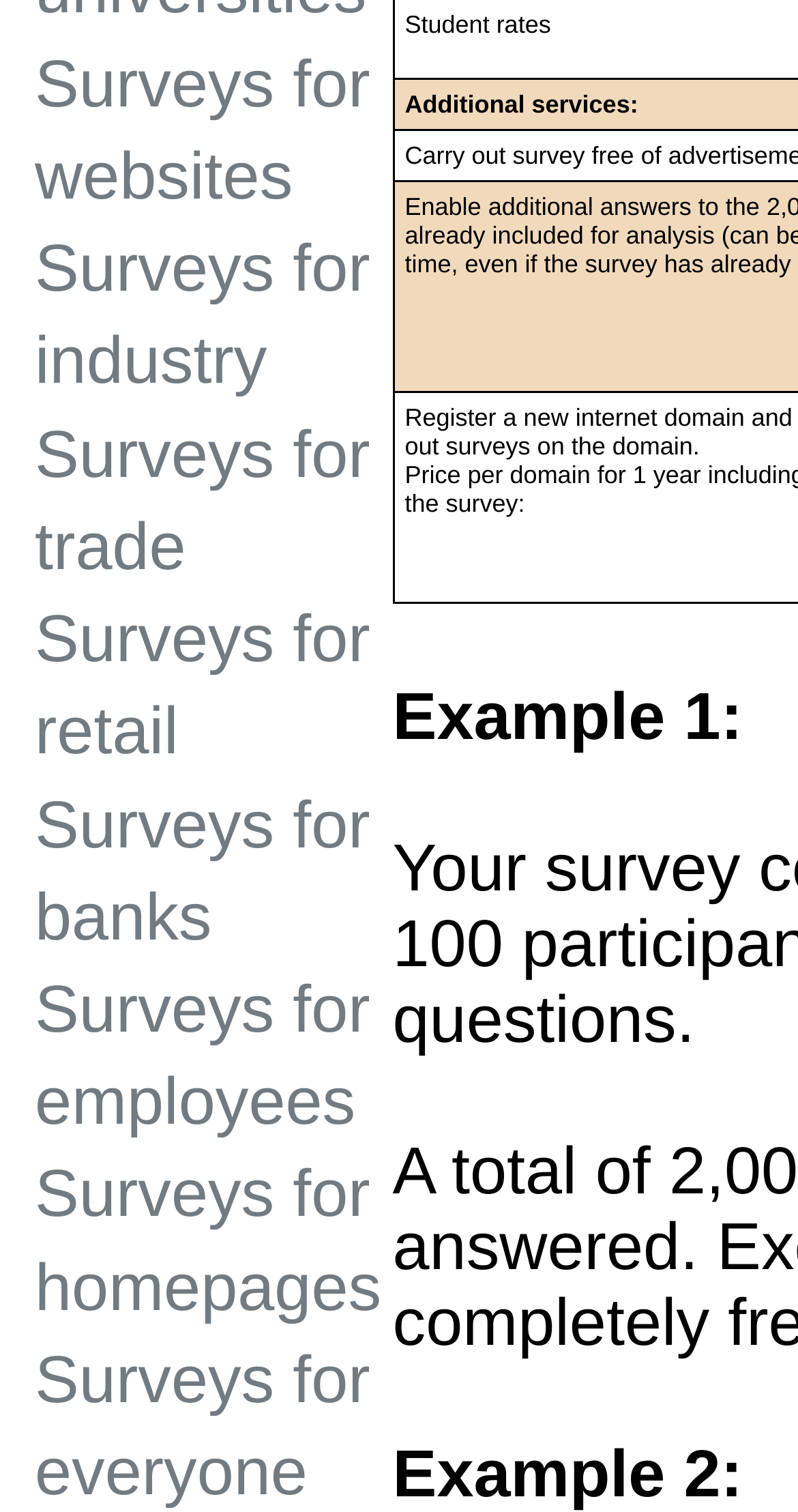Please find the bounding box coordinates of the element that needs to be clicked to perform the following instruction: "Explore Surveys for trade". The bounding box coordinates should be four float numbers between 0 and 1, represented as [left, top, right, bottom].

[0.044, 0.276, 0.464, 0.386]